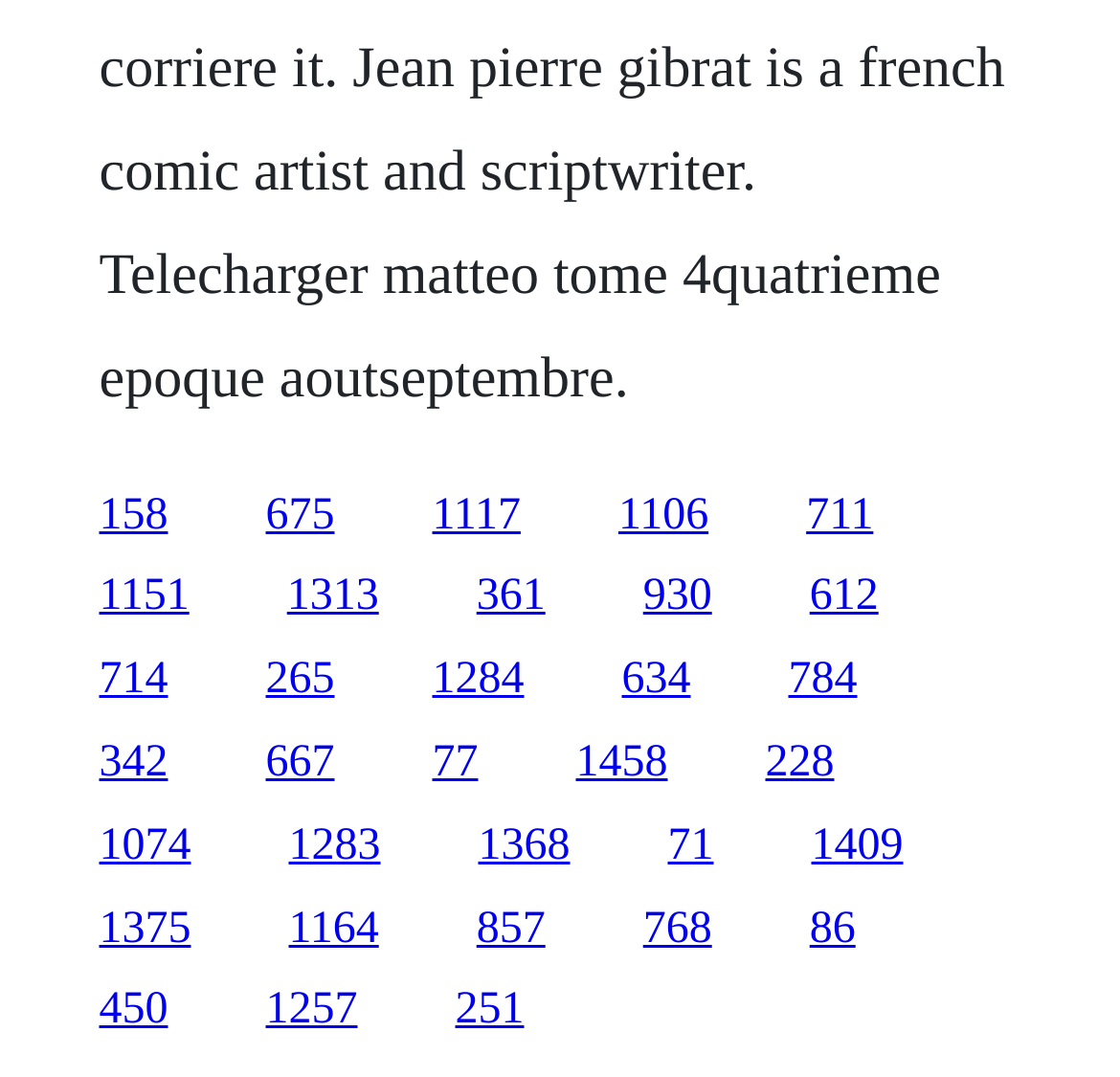Determine the bounding box coordinates for the clickable element to execute this instruction: "Learn more about THE ECHO". Provide the coordinates as four float numbers between 0 and 1, i.e., [left, top, right, bottom].

None